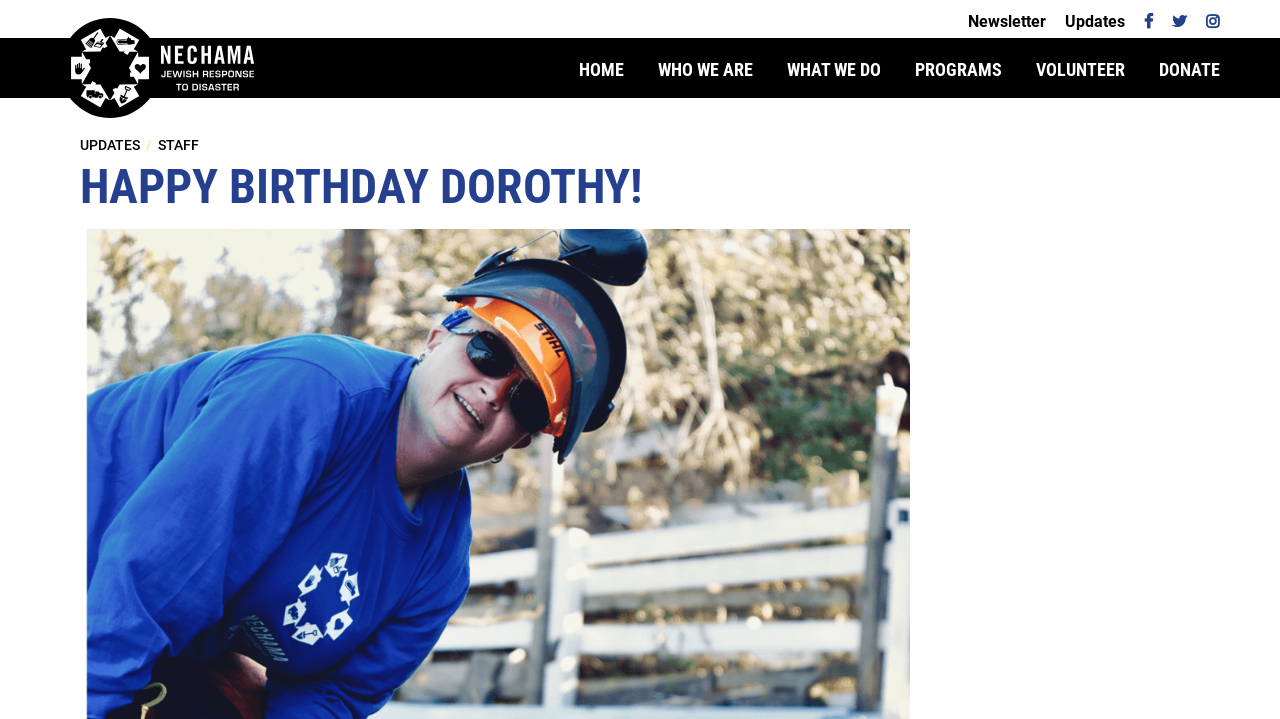How many main navigation links are there? Observe the screenshot and provide a one-word or short phrase answer.

6